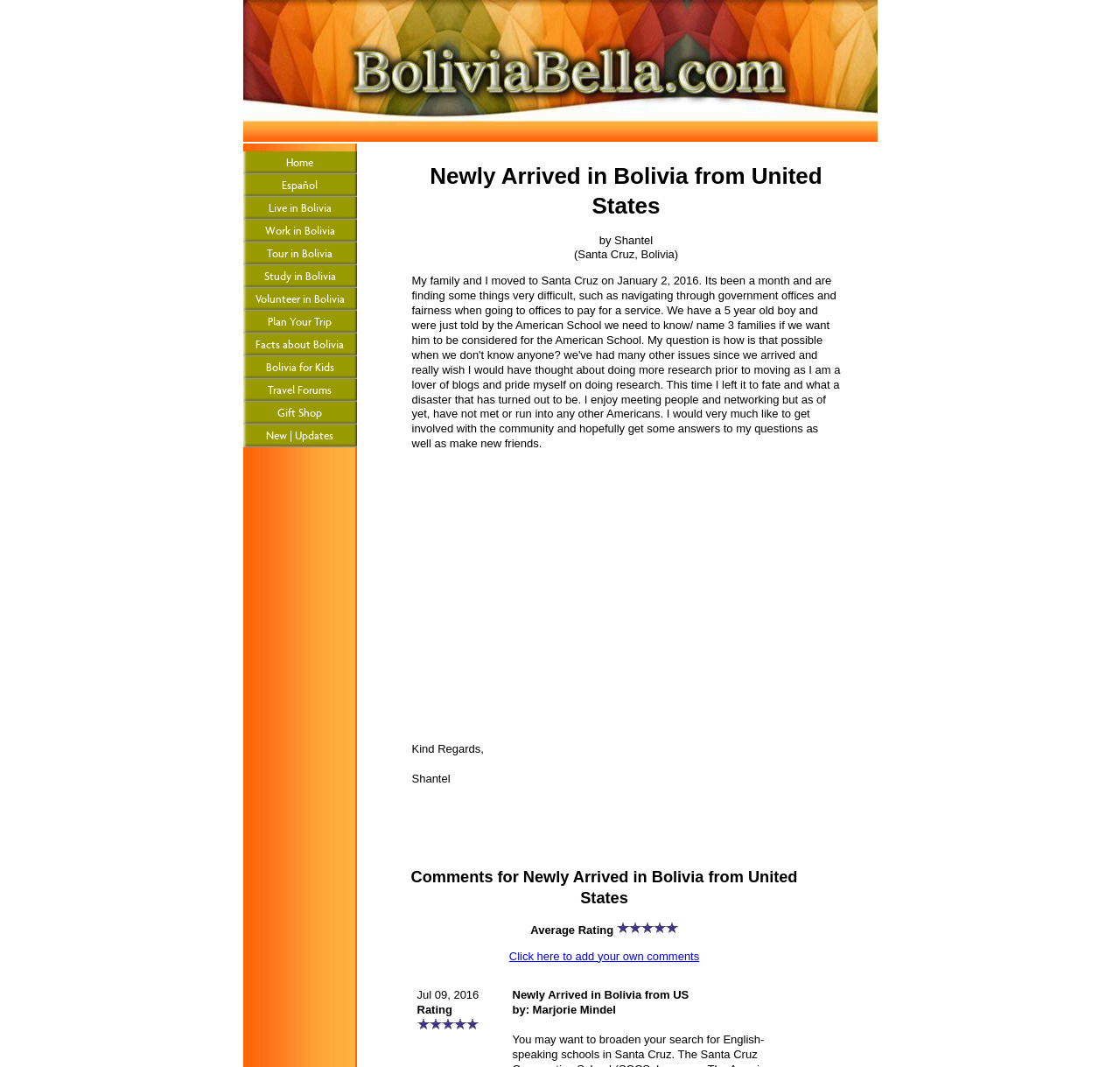Please identify the bounding box coordinates of the element's region that I should click in order to complete the following instruction: "Check 'Facts about Bolivia'". The bounding box coordinates consist of four float numbers between 0 and 1, i.e., [left, top, right, bottom].

[0.217, 0.313, 0.318, 0.334]